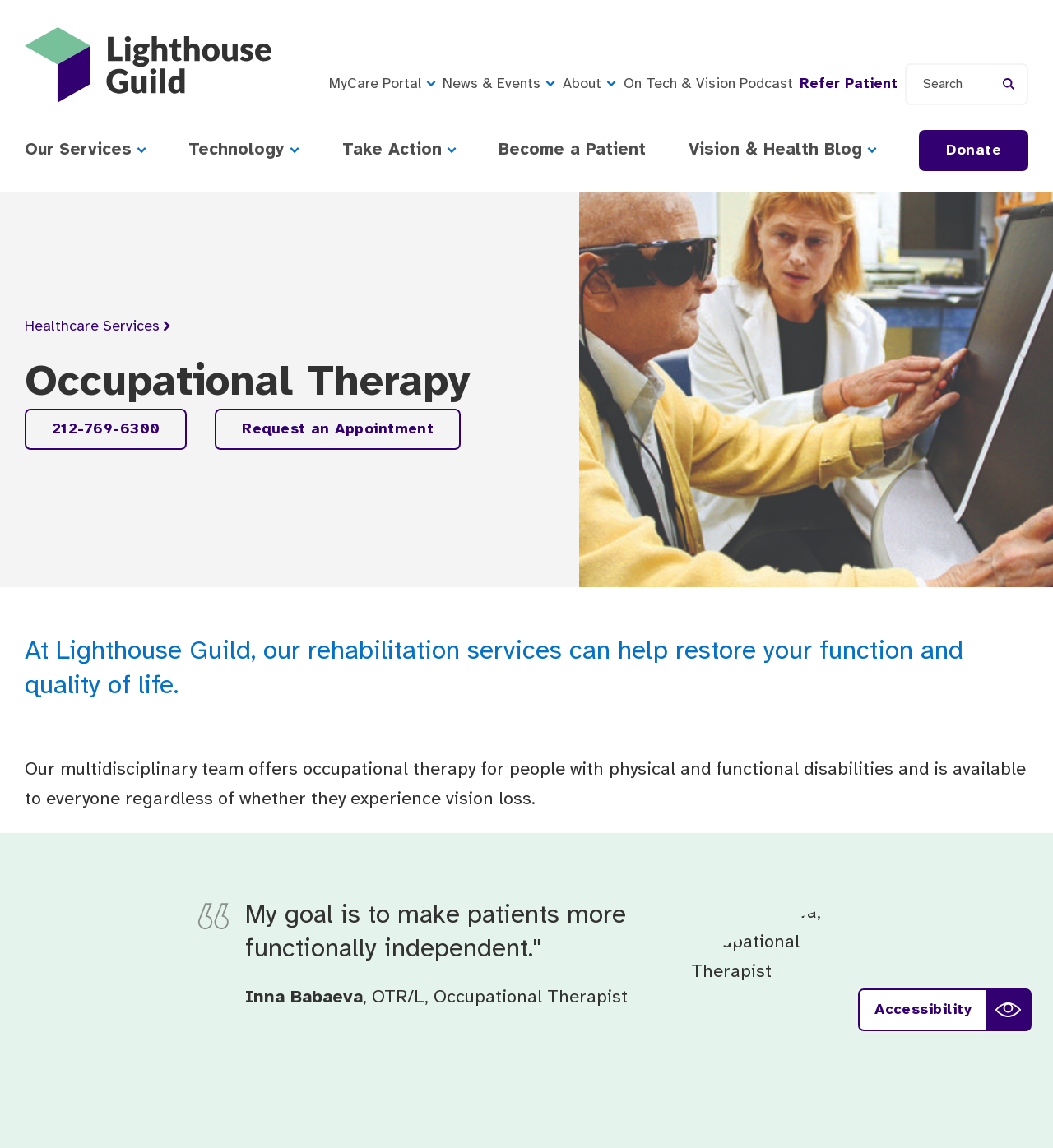Determine the bounding box coordinates of the UI element described by: "ABOUT THE FARM".

None